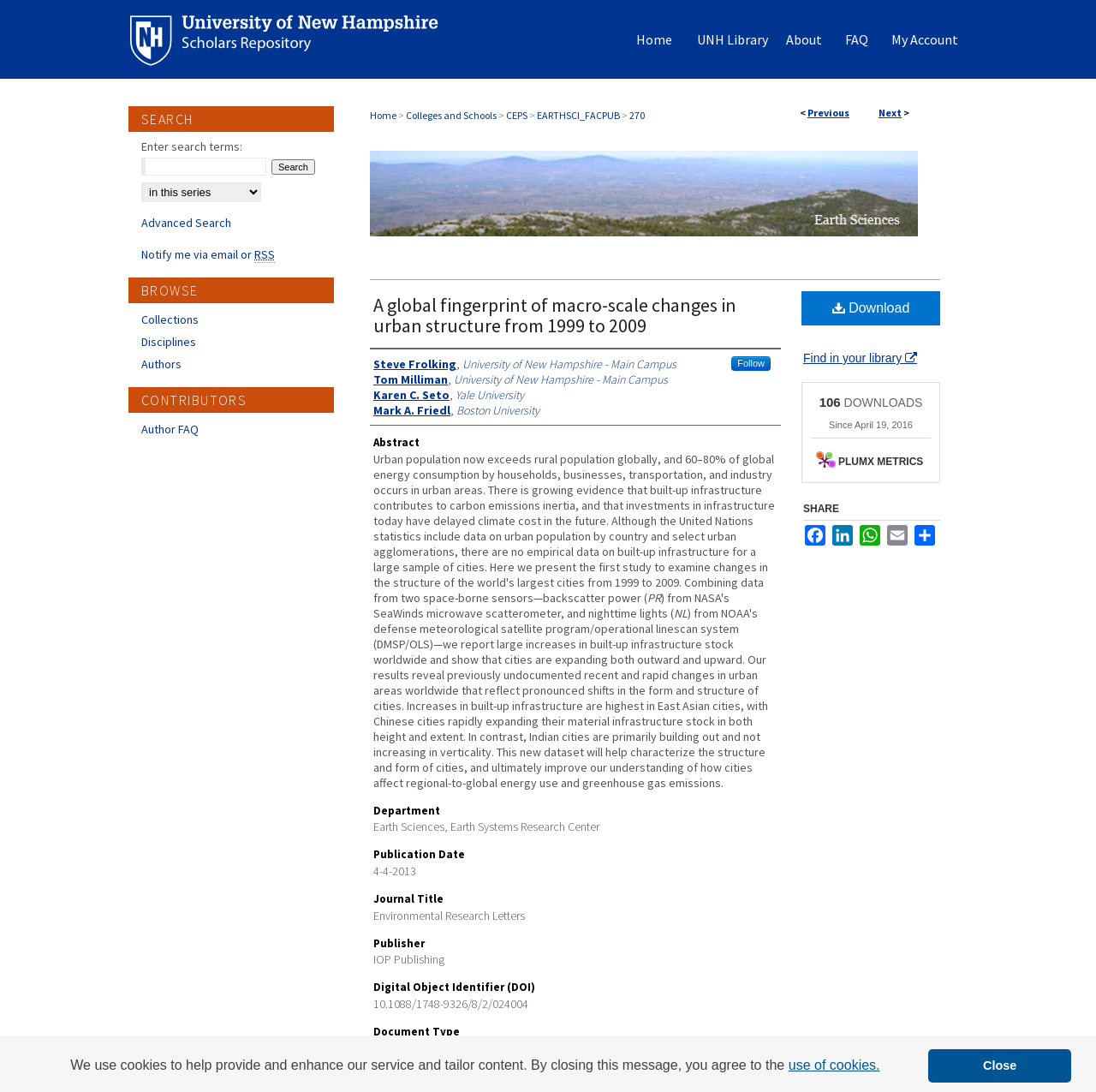Provide a thorough summary of the webpage.

This webpage appears to be a scholarly article page from the University of New Hampshire Scholars' Repository. At the top of the page, there is a navigation menu with links to "Menu", "Home", "UNH Library", "About", "FAQ", and "My Account". Below this menu, there is a breadcrumb navigation trail showing the current location within the repository.

The main content of the page is divided into several sections. The first section displays the article title, "A global fingerprint of macro-scale changes in urban structure from 1999 to 2009", and its authors, including Steve Frolking, Tom Milliman, and others. Below this, there is an abstract of the article.

The next section provides metadata about the article, including the department and publication date. This is followed by a section with links to download the article, find it in a library, and view its metrics.

On the right side of the page, there is a sidebar with several sections. The top section has links to share the article on social media platforms. Below this, there is a search box with a label "Enter search terms:" and a button to perform the search. The search box also has a dropdown menu to select the context to search.

Further down the sidebar, there are links to "Advanced Search" and "Notify me via email or RSS". The bottom section of the sidebar has links to browse collections and a heading "BROWSE".

At the very top of the page, there is a cookie message with a button to learn more about cookies and a button to dismiss the message.